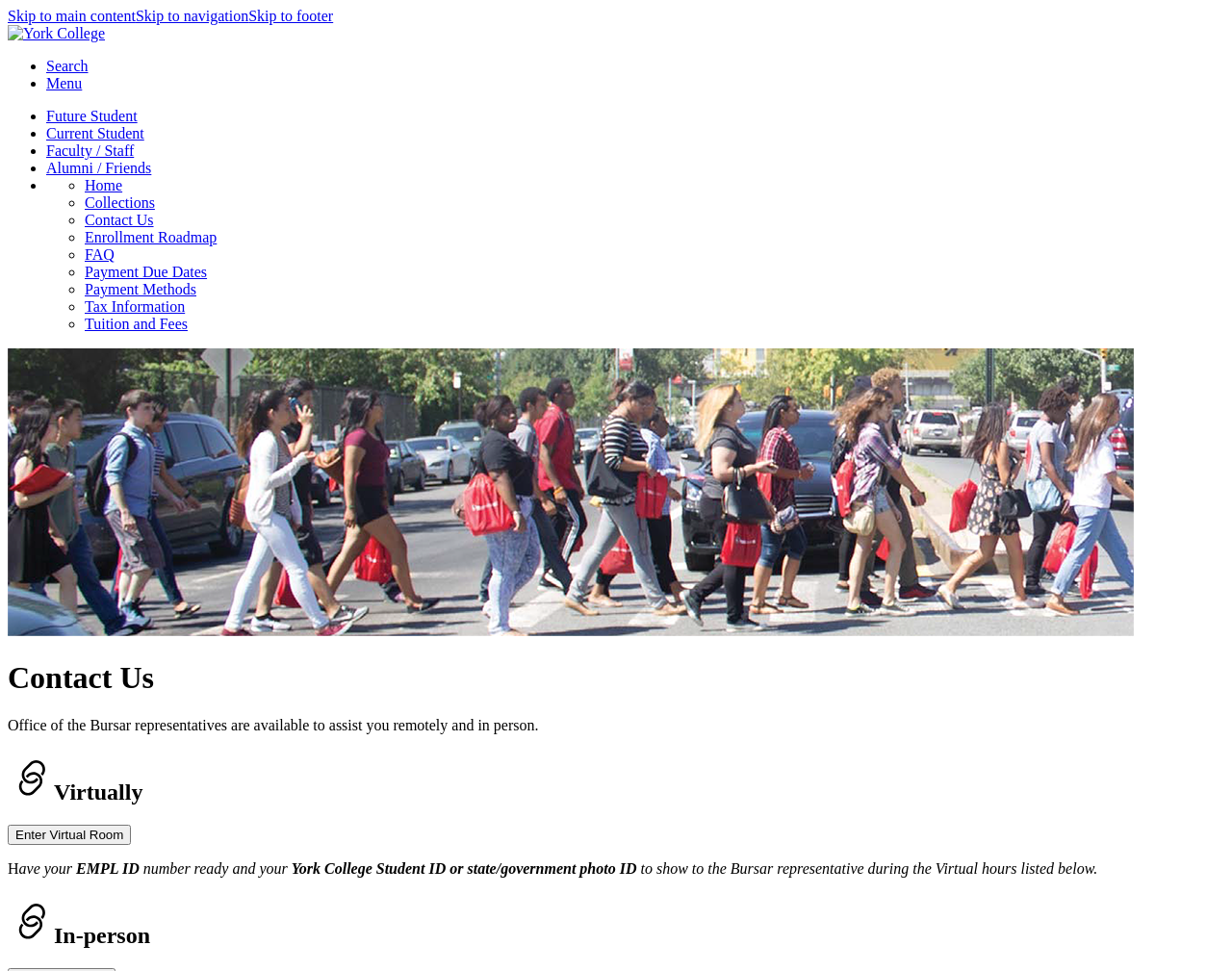Using floating point numbers between 0 and 1, provide the bounding box coordinates in the format (top-left x, top-left y, bottom-right x, bottom-right y). Locate the UI element described here: Skip to navigation

[0.11, 0.008, 0.202, 0.025]